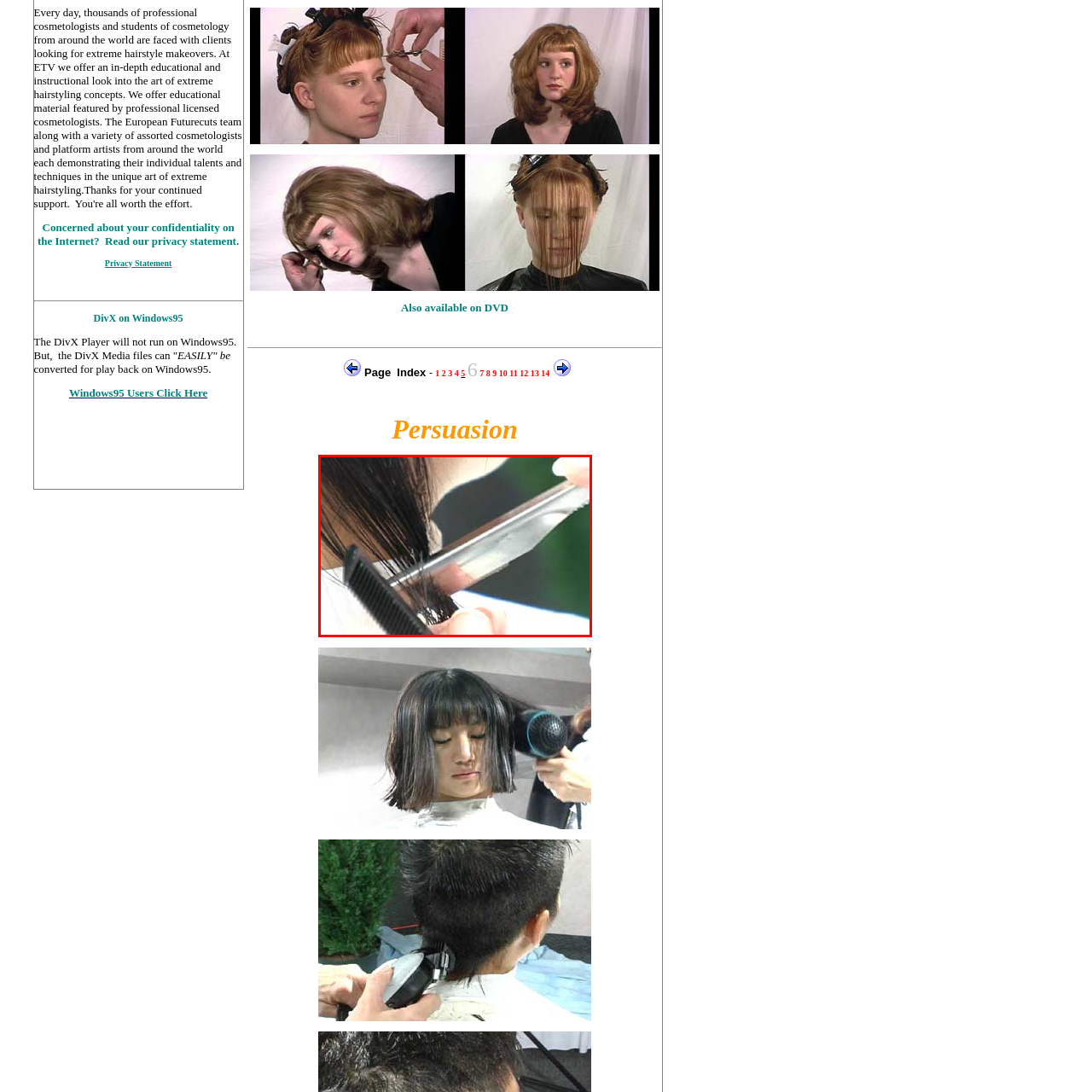What is the background of the image like?
Refer to the image enclosed in the red bounding box and answer the question thoroughly.

According to the caption, the background of the image appears softly blurred, which draws attention to the precise action happening in the foreground. This suggests that the background is not in focus, allowing the viewer to concentrate on the hair cutting process.